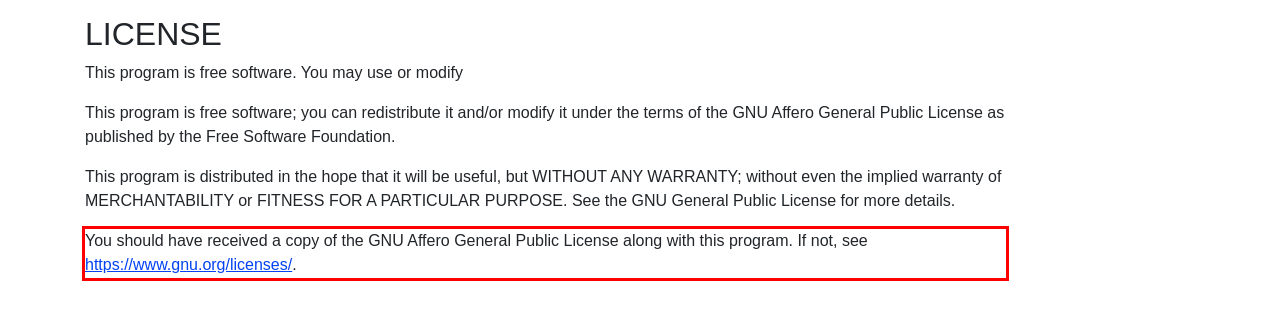Please look at the webpage screenshot and extract the text enclosed by the red bounding box.

You should have received a copy of the GNU Affero General Public License along with this program. If not, see https://www.gnu.org/licenses/.